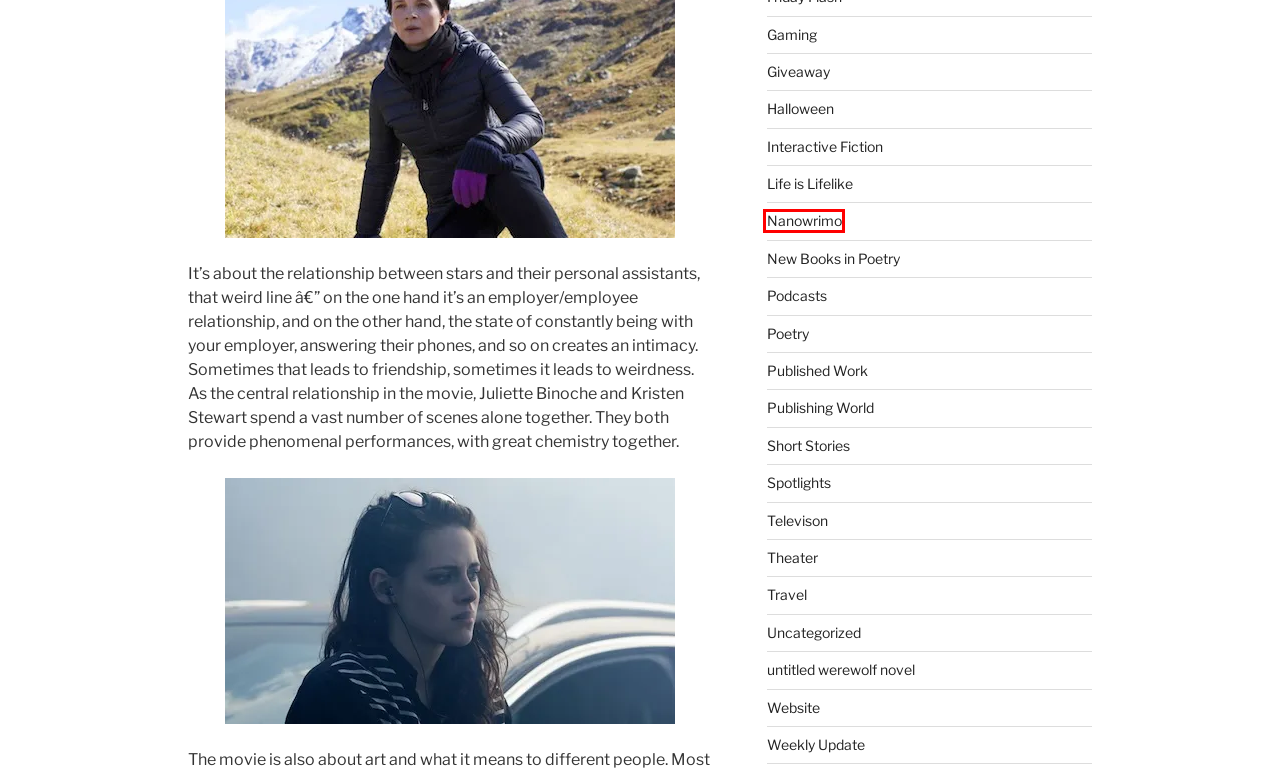You have a screenshot of a webpage with a red rectangle bounding box. Identify the best webpage description that corresponds to the new webpage after clicking the element within the red bounding box. Here are the candidates:
A. Televison Archives - Andrea Blythe
B. Poetry Archives - Andrea Blythe
C. Nanowrimo Archives - Andrea Blythe
D. Life is Lifelike Archives - Andrea Blythe
E. Halloween Archives - Andrea Blythe
F. Giveaway Archives - Andrea Blythe
G. Travel Archives - Andrea Blythe
H. Uncategorized Archives - Andrea Blythe

C